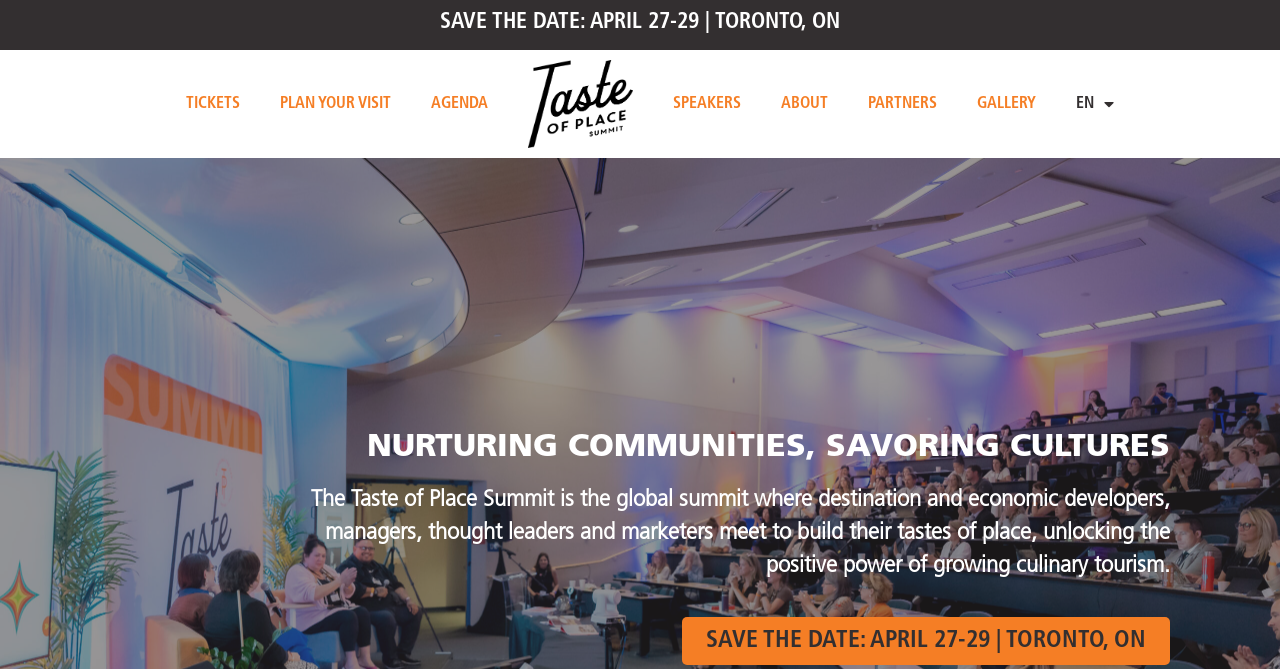What is the theme of the Taste of Place Summit?
Using the image as a reference, give an elaborate response to the question.

The theme of the Taste of Place Summit can be inferred from the description of the summit, which mentions 'building their tastes of place, unlocking the positive power of growing culinary tourism'. This suggests that the summit is focused on culinary and agritourism-related topics.